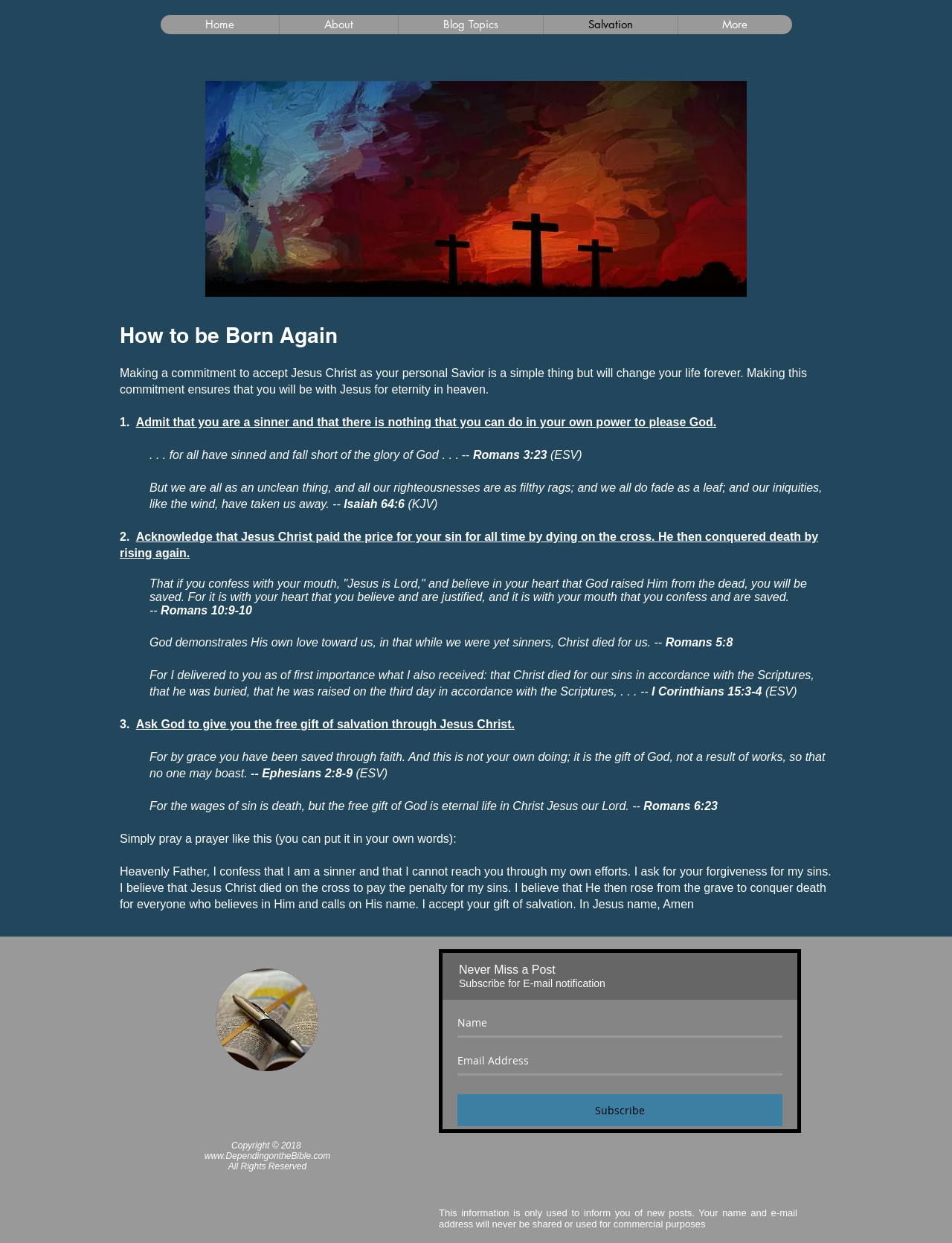Construct a comprehensive description capturing every detail on the webpage.

This webpage is about "How to be Born Again" and is provided by "DependingontheBible". At the top, there is a navigation bar with links to "Home", "About", "Blog Topics", "Salvation", and "More". Below the navigation bar, there is a main content area. On the left side of this area, there is a heading "How to be Born Again" followed by a brief introduction to making a commitment to accept Jesus Christ as one's personal Savior.

The main content is divided into three steps to be born again. The first step is to admit that one is a sinner and that there is nothing one can do in their own power to please God, with supporting Bible verses from Romans 3:23 and Isaiah 64:6. The second step is to acknowledge that Jesus Christ paid the price for one's sin by dying on the cross and rising again, with supporting Bible verses from Romans 10:9-10, Romans 5:8, and I Corinthians 15:3-4. The third step is to ask God to give one the free gift of salvation through Jesus Christ, with supporting Bible verses from Ephesians 2:8-9 and Romans 6:23.

On the right side of the main content area, there is an image. At the bottom of the page, there is a copyright notice and a link to the website "www.DependingontheBible.com". There is also a slideshow region with a subscription form to receive email notifications of new posts. The form has fields for name and email address, and a subscribe button. Below the form, there is a note stating that the provided information will only be used to inform users of new posts and will not be shared or used for commercial purposes.